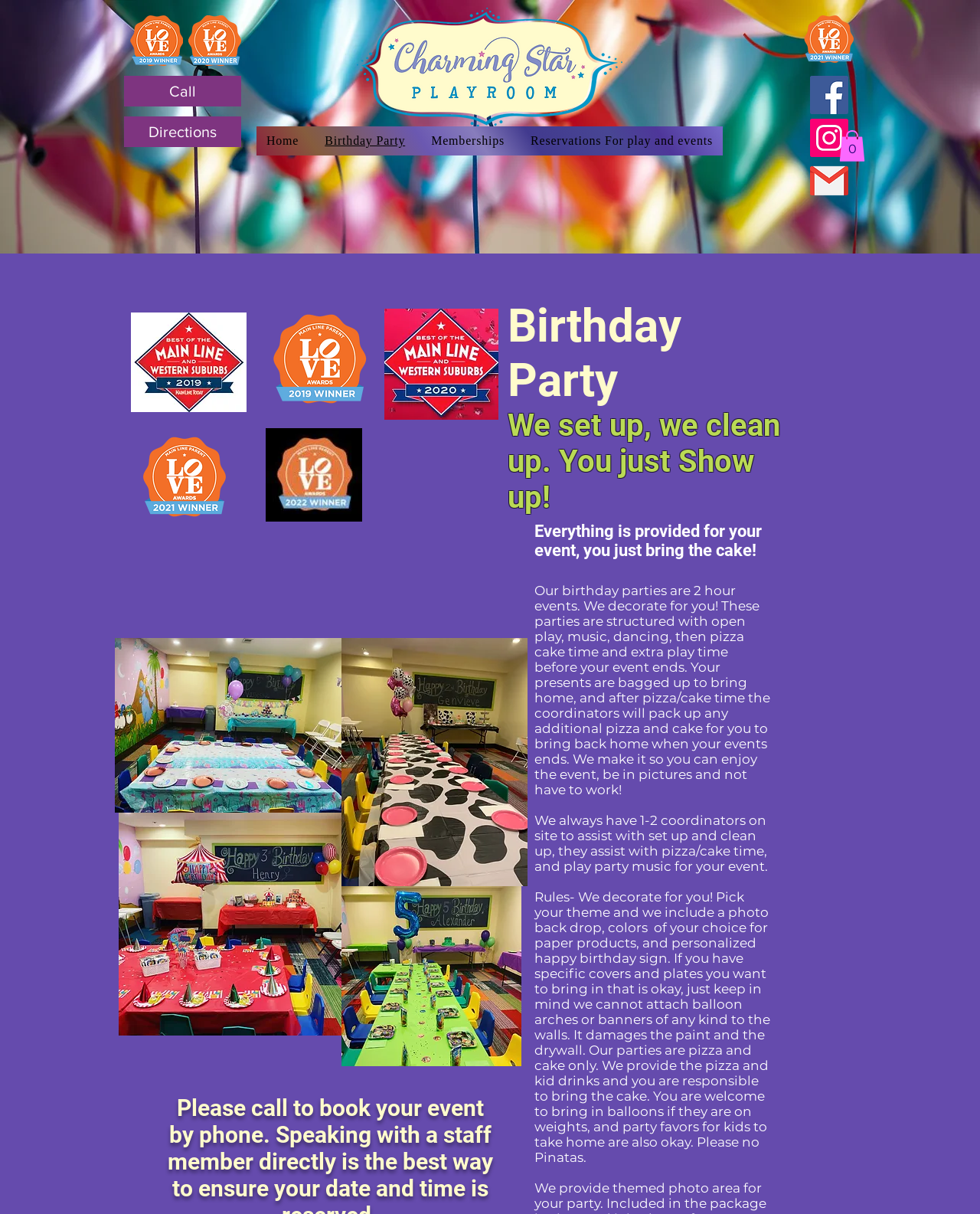Describe the entire webpage, focusing on both content and design.

The webpage is about a birthday party service provided by Charmingstarplayroom. At the top of the page, there is a large image attributed to Adi Goldstein, taking up the entire width of the page. Below the image, there are three smaller images: an MLP 2019 winner badge, a LOVE Icon, and a call-to-action button with the text "Call" and another with the text "Directions". 

To the right of these images, there is a logo and a navigation menu with links to "Home", "Birthday Party", "Memberships", and "Reservations For play and events". 

Further down the page, there is a social media bar with links to Facebook, Instagram, and Gmail, each accompanied by an icon. Next to the social media bar, there is a cart button with the text "Cart with 0 items". 

The main content of the page is divided into two sections. On the left, there are several images, including a winner badge, a LOVE winner image, and a few more images with no descriptive text. On the right, there are three headings: "Birthday Party", "We set up, we clean up. You just Show up!", and "Everything is provided for your event, you just bring the cake!". 

Below the headings, there are three blocks of text describing the birthday party service. The first block explains the structure of the 2-hour event, including open play, music, dancing, pizza, cake, and extra play time. The second block mentions the presence of 1-2 coordinators on site to assist with set up, clean up, and other tasks. The third block outlines the rules for the party, including decoration, food, and activity restrictions.